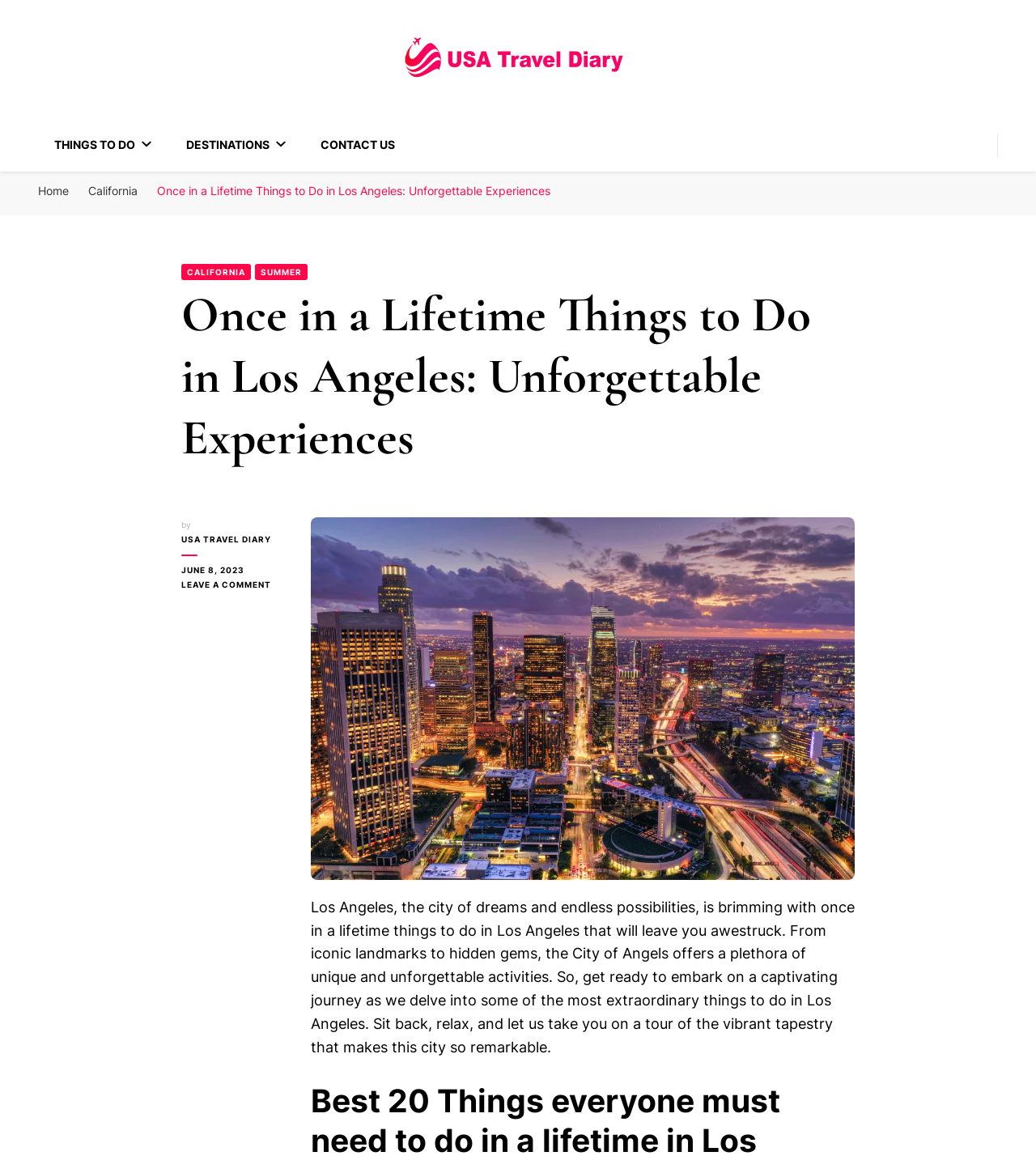What season is associated with the Tulip Festival?
Look at the image and respond with a single word or a short phrase.

Spring